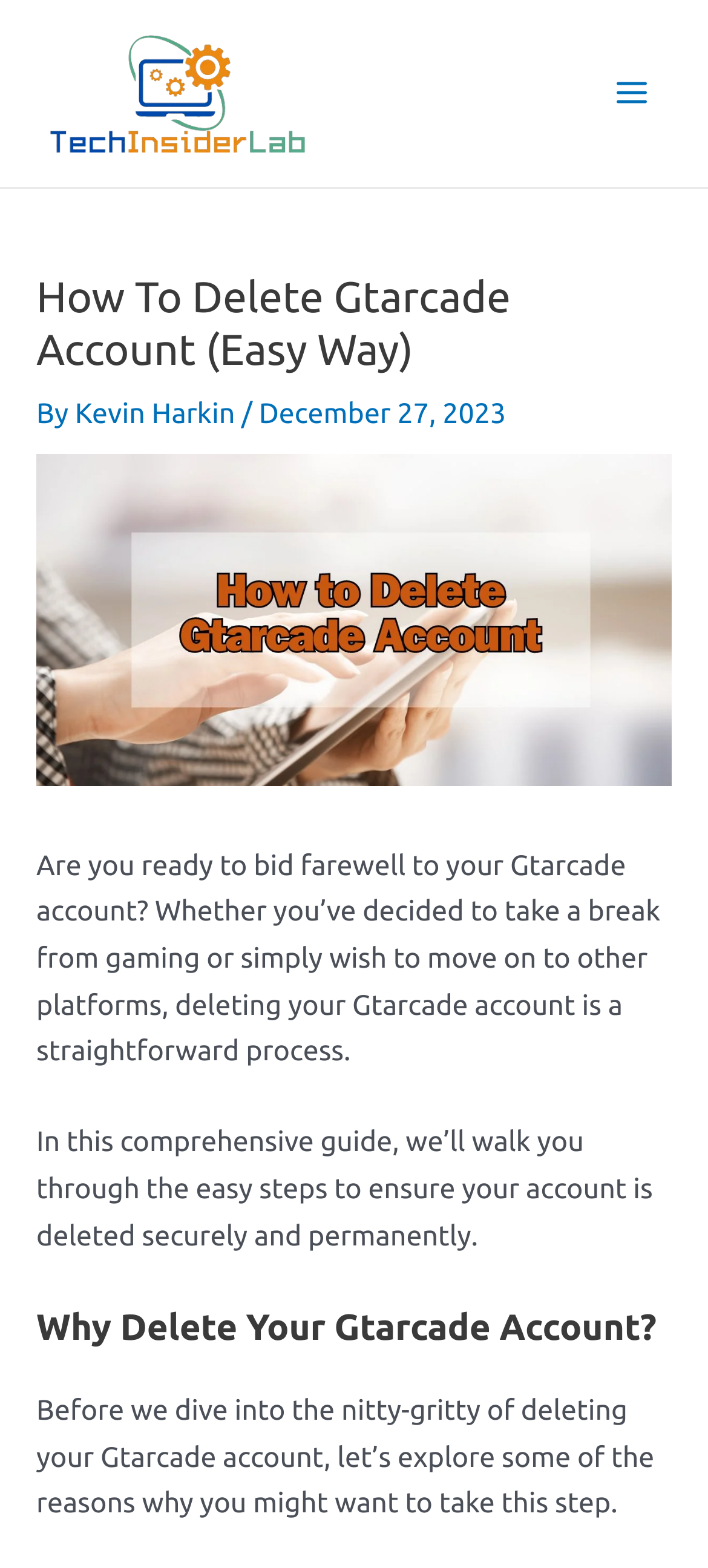From the image, can you give a detailed response to the question below:
Why might someone want to delete their Gtarcade account?

Someone might want to delete their Gtarcade account because they've decided to take a break from gaming or simply wish to move on to other platforms, as mentioned in the introductory paragraph.